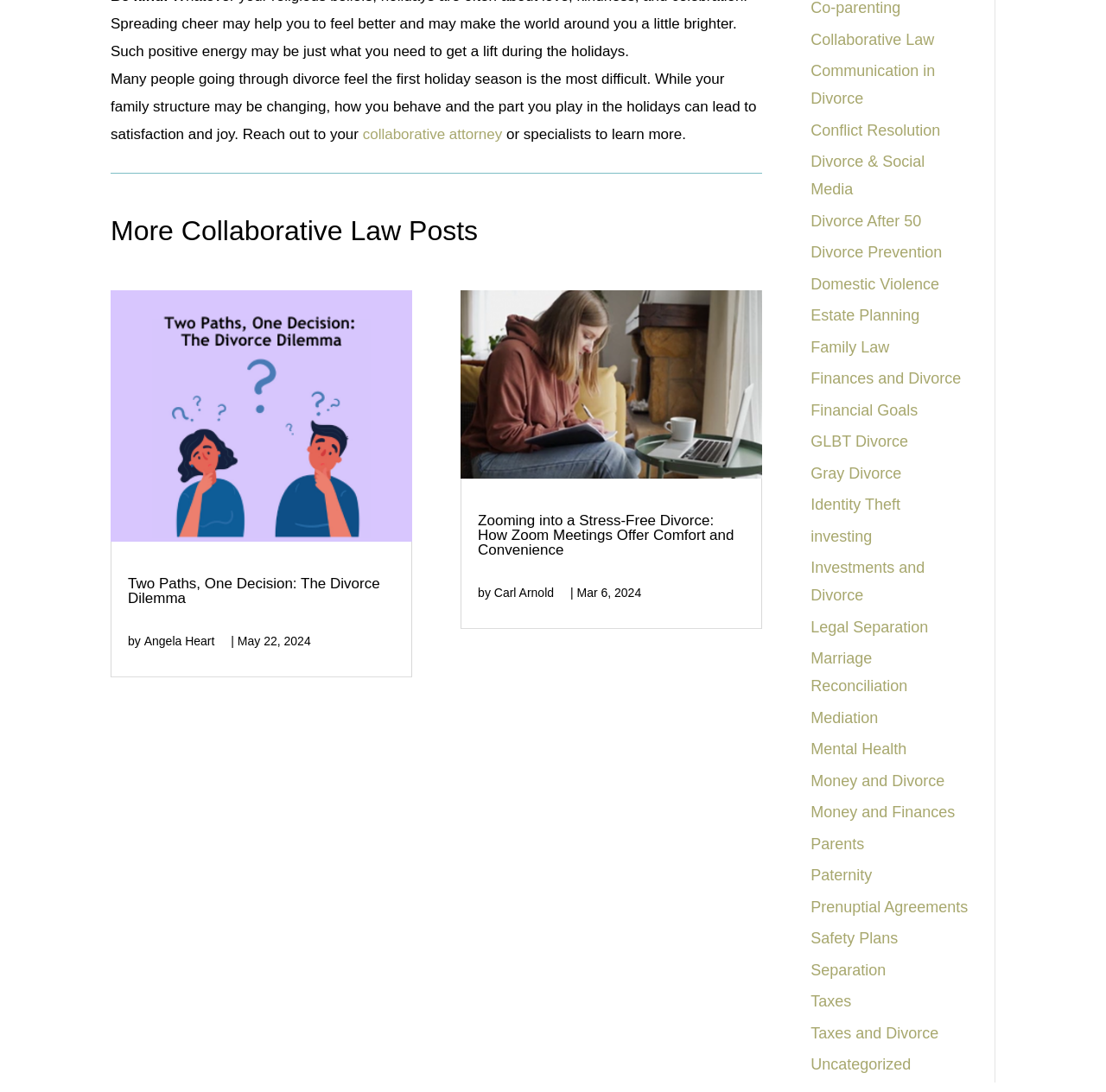Identify the bounding box coordinates of the section that should be clicked to achieve the task described: "click the 'Collaborative Law' link".

[0.733, 0.028, 0.845, 0.052]